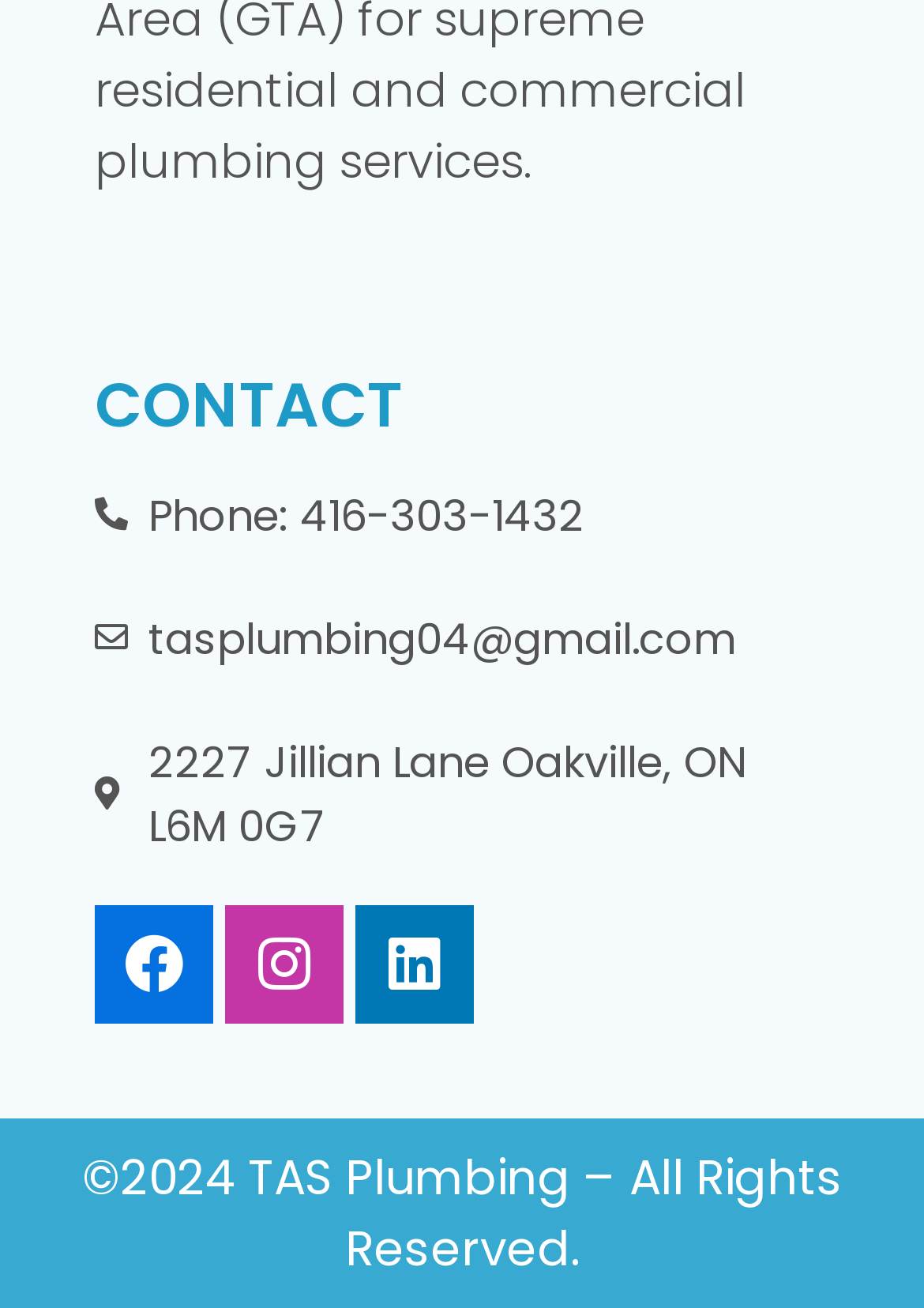Refer to the image and provide an in-depth answer to the question:
What is the email address?

I found the email address by looking at the link element with the text 'tasplumbing04@gmail.com' which is located below the 'CONTACT' heading.